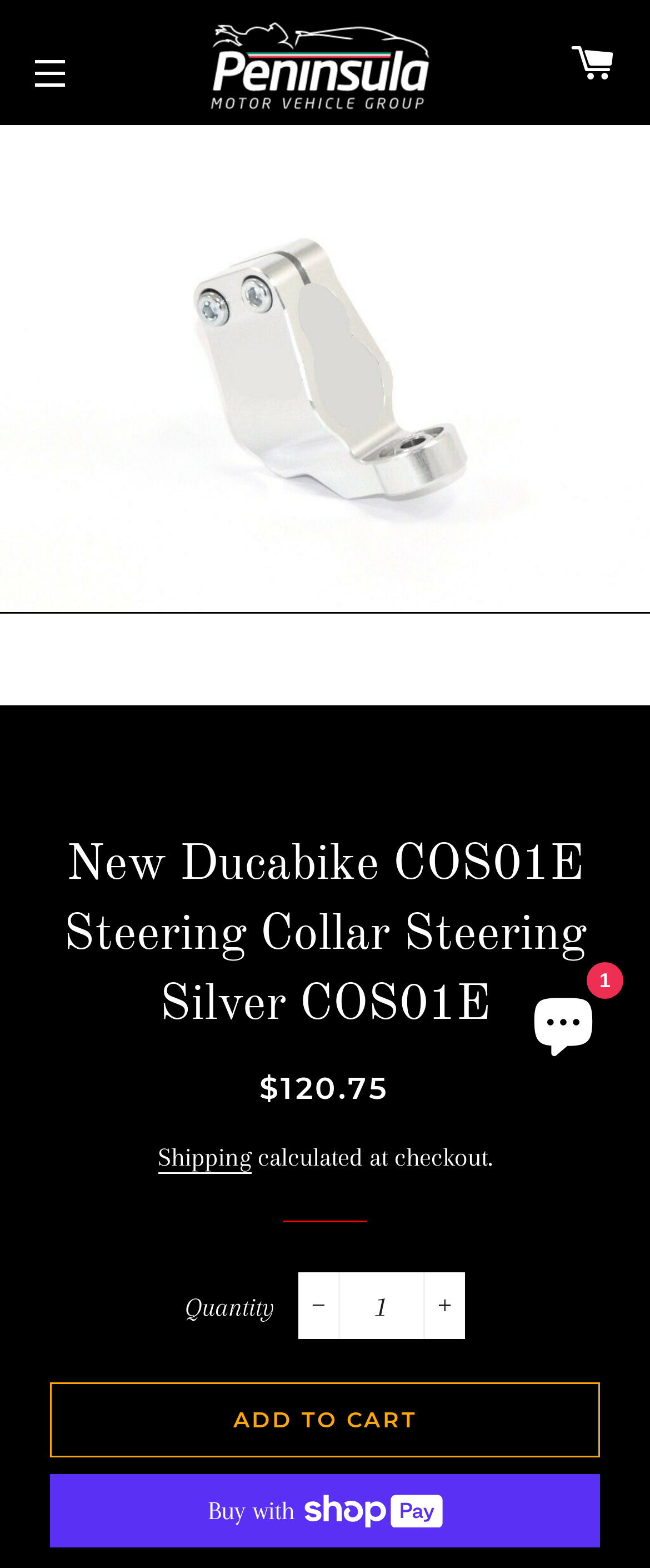Please provide a comprehensive response to the question based on the details in the image: What is the function of the 'ADD TO CART' button?

I found the 'ADD TO CART' button on the webpage, which is likely used to add the product to the user's shopping cart. This allows the user to purchase the product later.